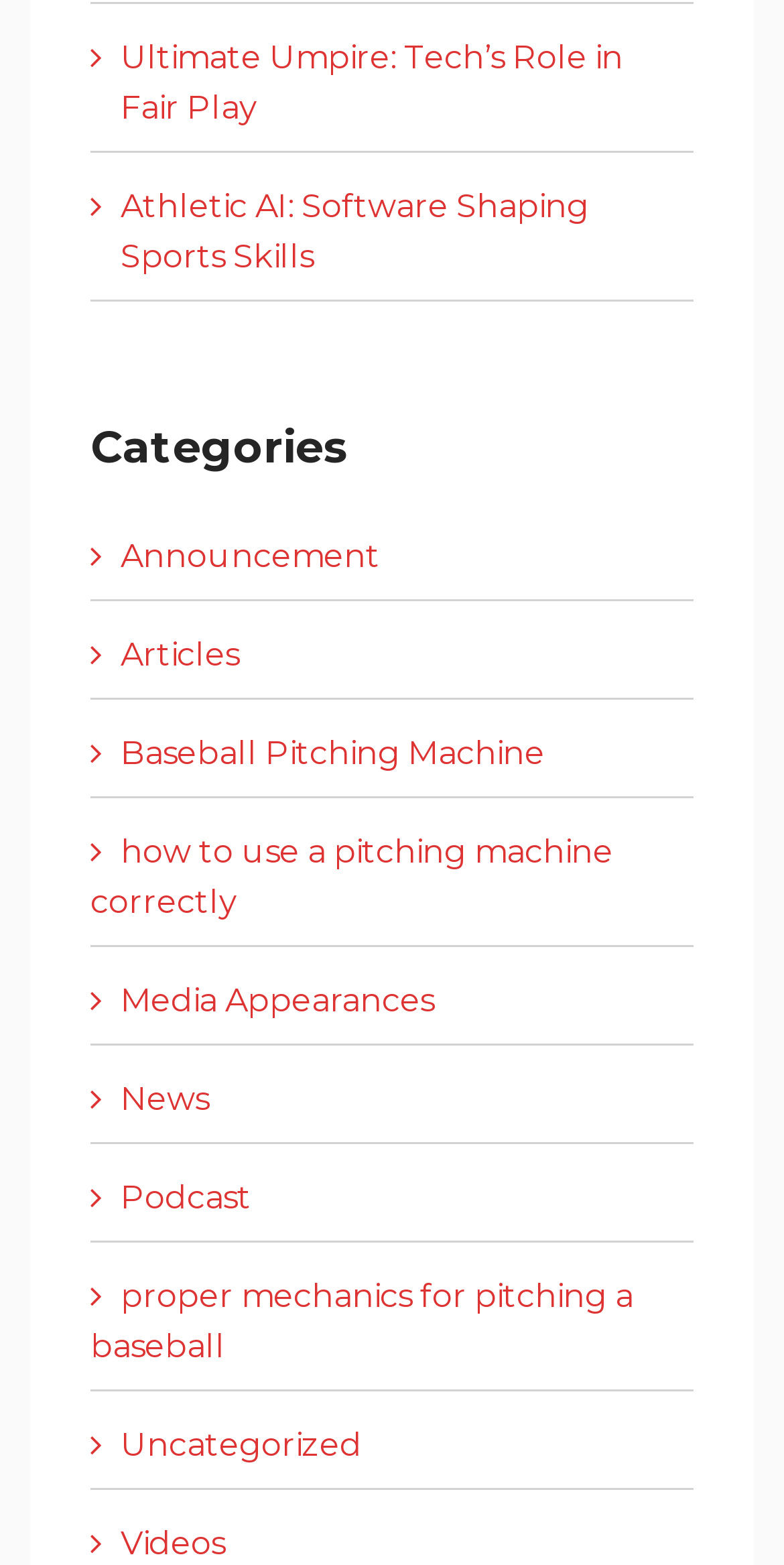Based on the image, please respond to the question with as much detail as possible:
Are there any links related to media?

I searched for links related to media and found 'Media Appearances'. There is at least one link related to media.